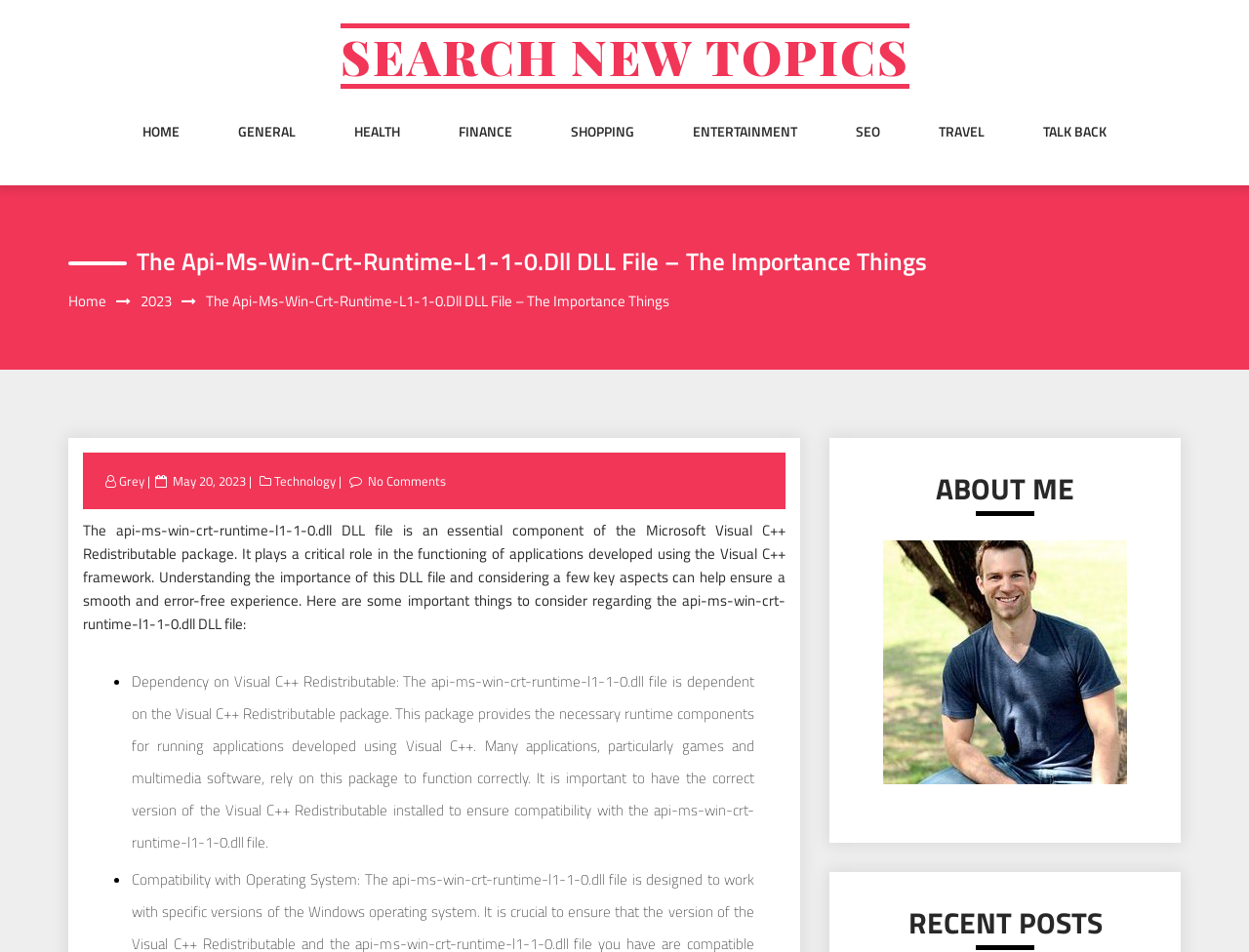What is the importance of the api-ms-win-crt-runtime-l1-1-0.dll file?
Please answer the question as detailed as possible.

I determined the importance of the api-ms-win-crt-runtime-l1-1-0.dll file by reading the article content, which states that it plays a critical role in the functioning of applications developed using the Visual C++ framework.